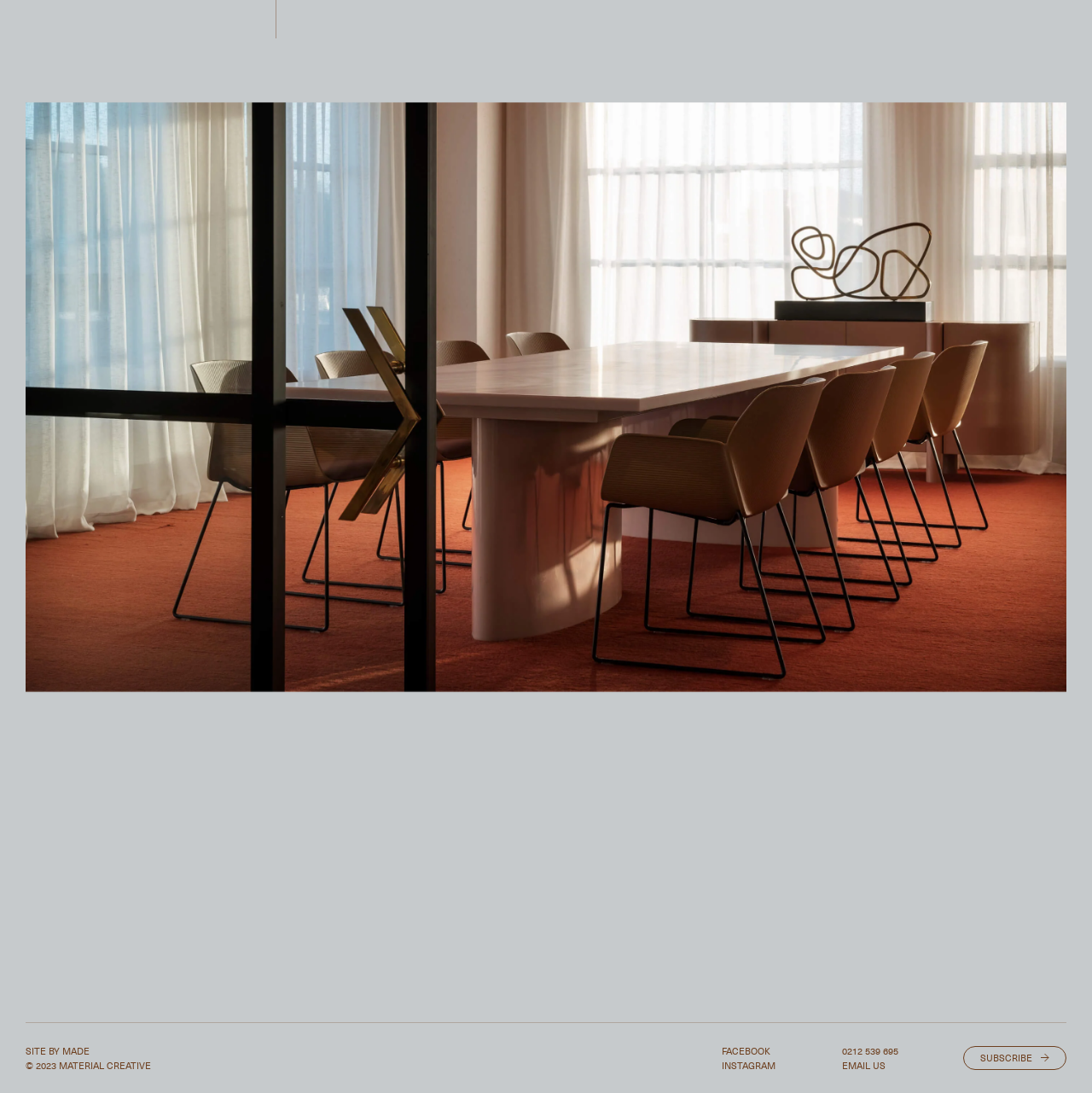Please reply to the following question using a single word or phrase: 
What is the phone number provided?

0212 539 695